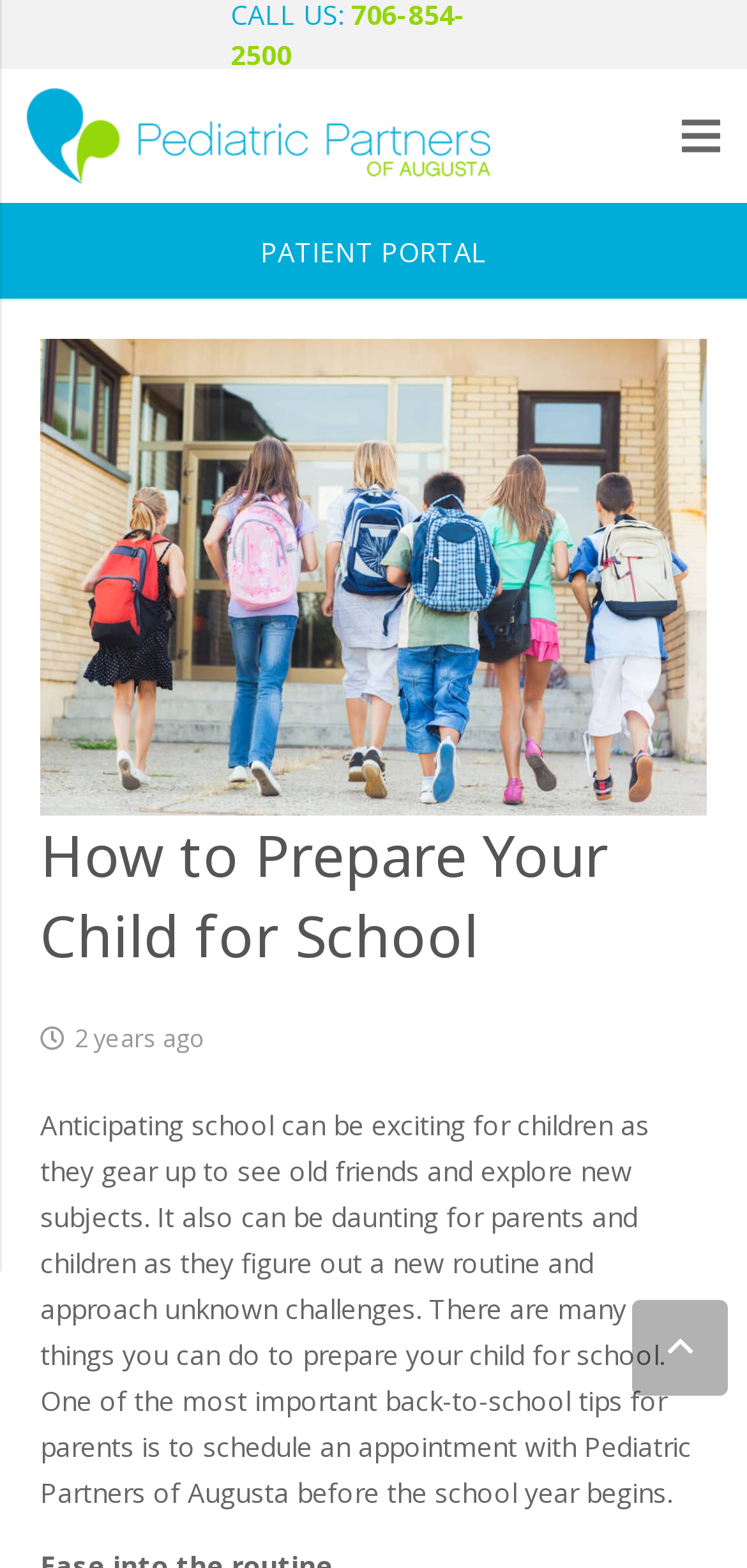What is the date of the article?
Using the information from the image, give a concise answer in one word or a short phrase.

21 July 2022